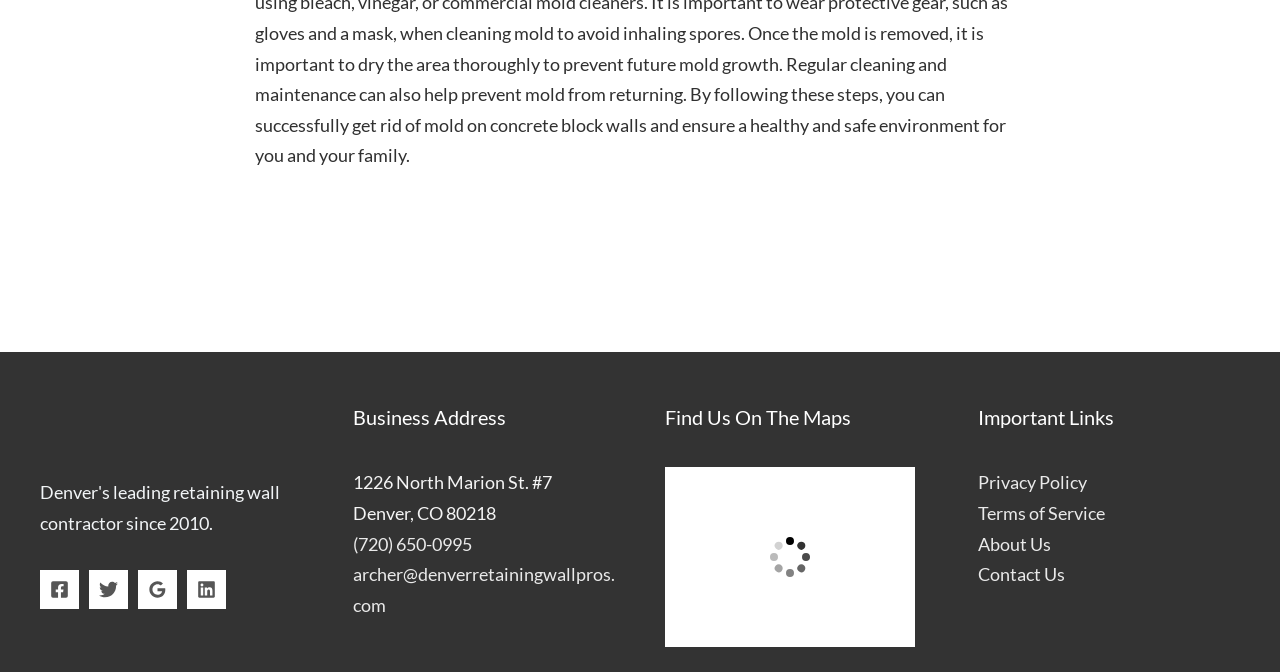What is the phone number?
Please give a detailed and elaborate answer to the question.

I found the phone number by examining the footer section of the webpage, specifically in the 'Footer Widget 2' section, where I found a link element with the phone number '(720) 650-0995'.